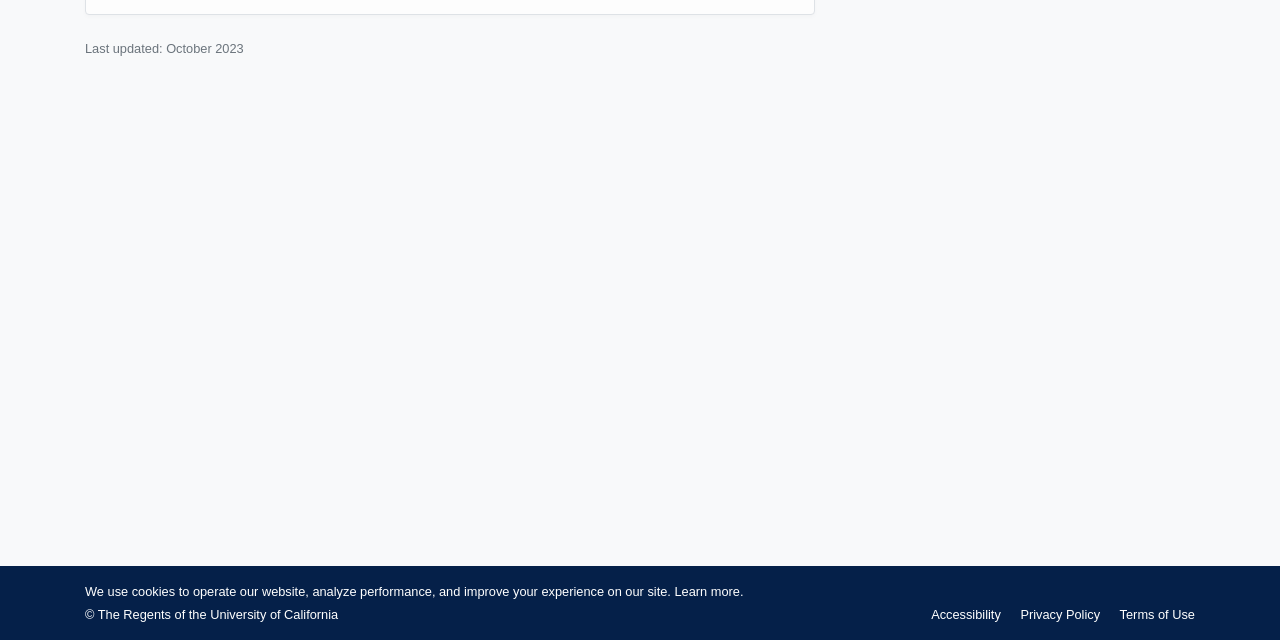Identify the bounding box of the HTML element described as: "Terms of Use".

[0.875, 0.948, 0.934, 0.972]